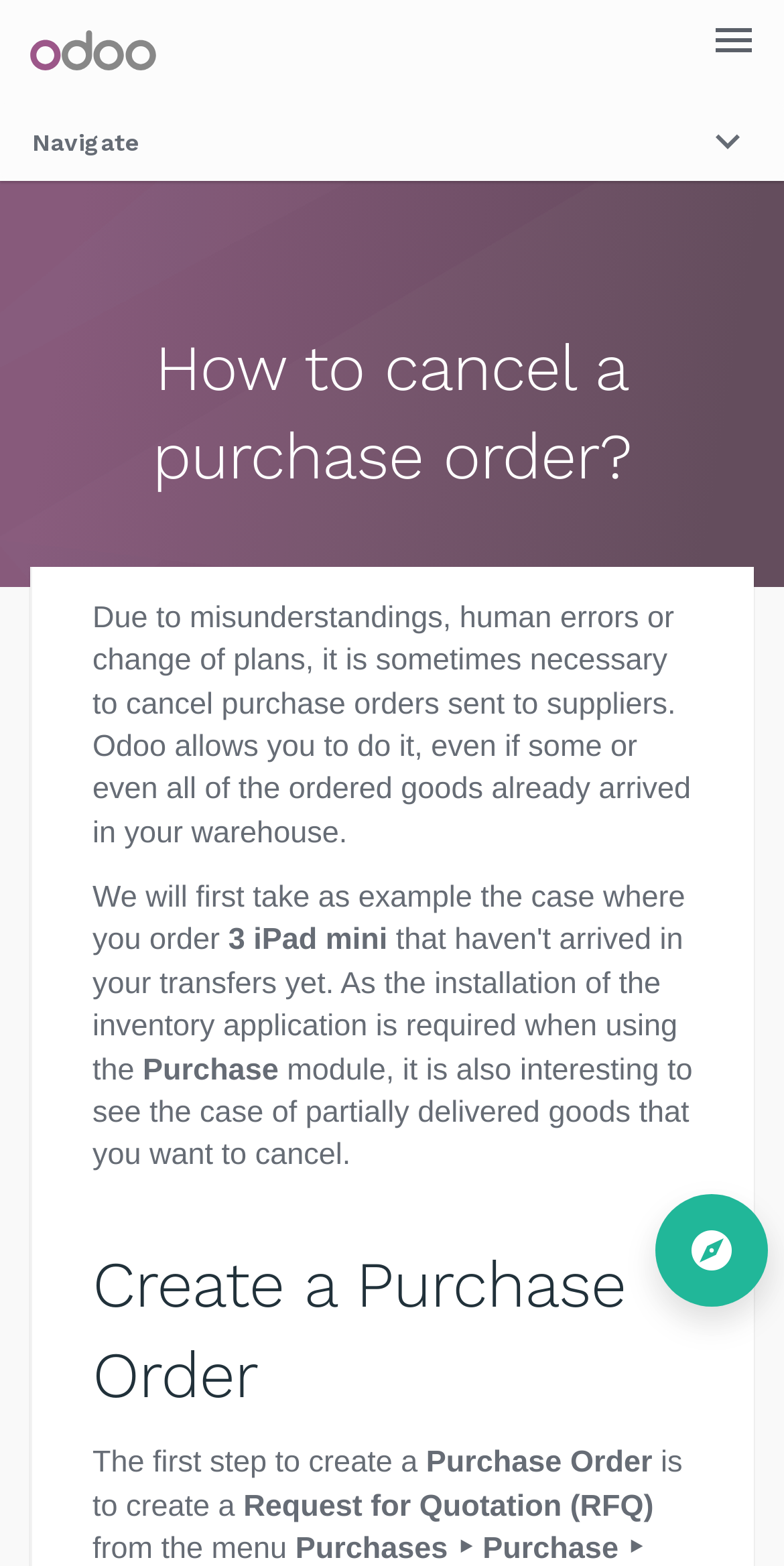Locate the bounding box of the UI element based on this description: "Toggle navigation". Provide four float numbers between 0 and 1 as [left, top, right, bottom].

[0.872, 0.0, 1.0, 0.064]